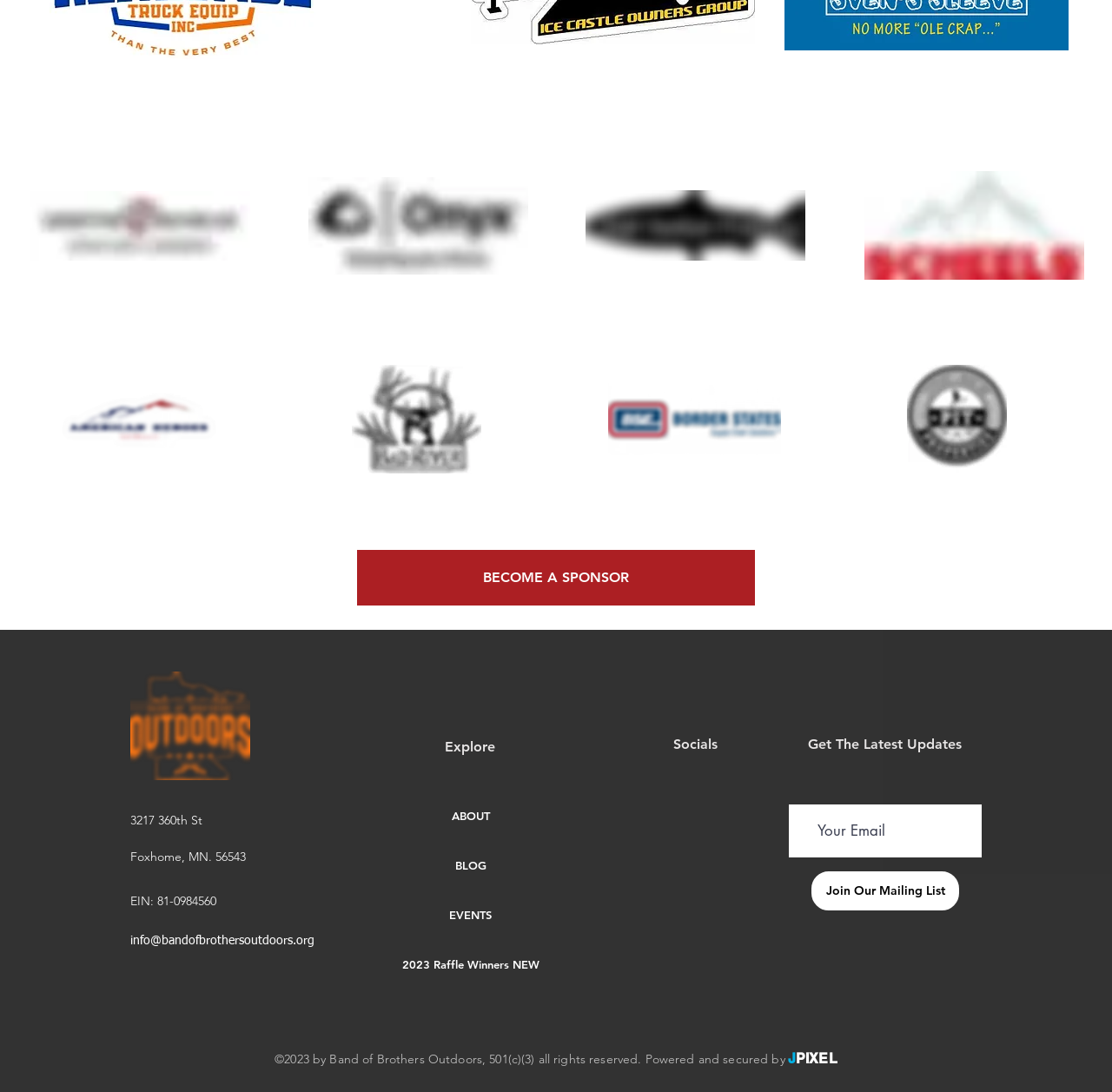Find the bounding box coordinates of the clickable element required to execute the following instruction: "Click the 'BECOME A SPONSOR' link". Provide the coordinates as four float numbers between 0 and 1, i.e., [left, top, right, bottom].

[0.321, 0.504, 0.679, 0.554]